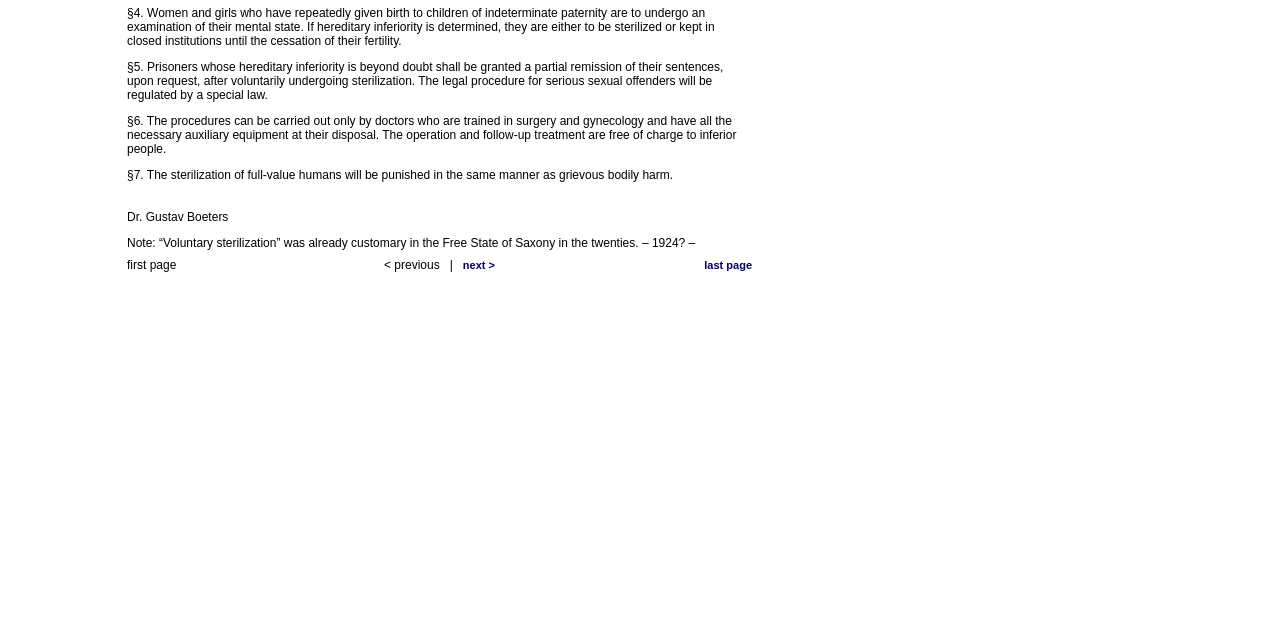Given the element description last page, specify the bounding box coordinates of the corresponding UI element in the format (top-left x, top-left y, bottom-right x, bottom-right y). All values must be between 0 and 1.

[0.55, 0.405, 0.588, 0.423]